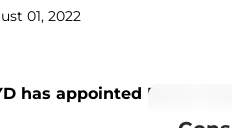In which countries will BYD provide sales and aftersales services?
Based on the image content, provide your answer in one word or a short phrase.

Sweden and Germany